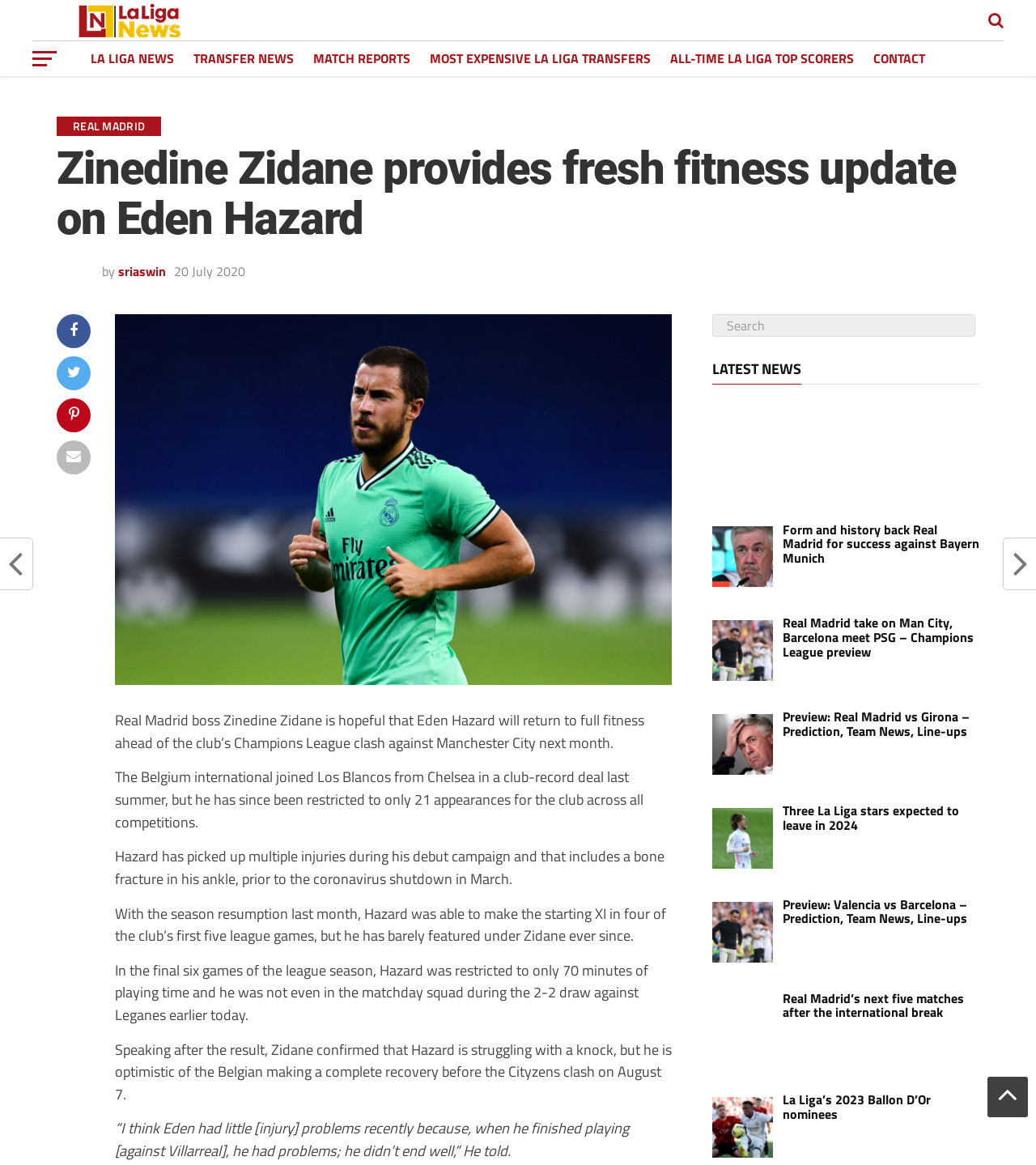Please locate the bounding box coordinates of the element that needs to be clicked to achieve the following instruction: "Read 'Form and history back Real Madrid for success against Bayern Munich'". The coordinates should be four float numbers between 0 and 1, i.e., [left, top, right, bottom].

[0.755, 0.446, 0.945, 0.487]